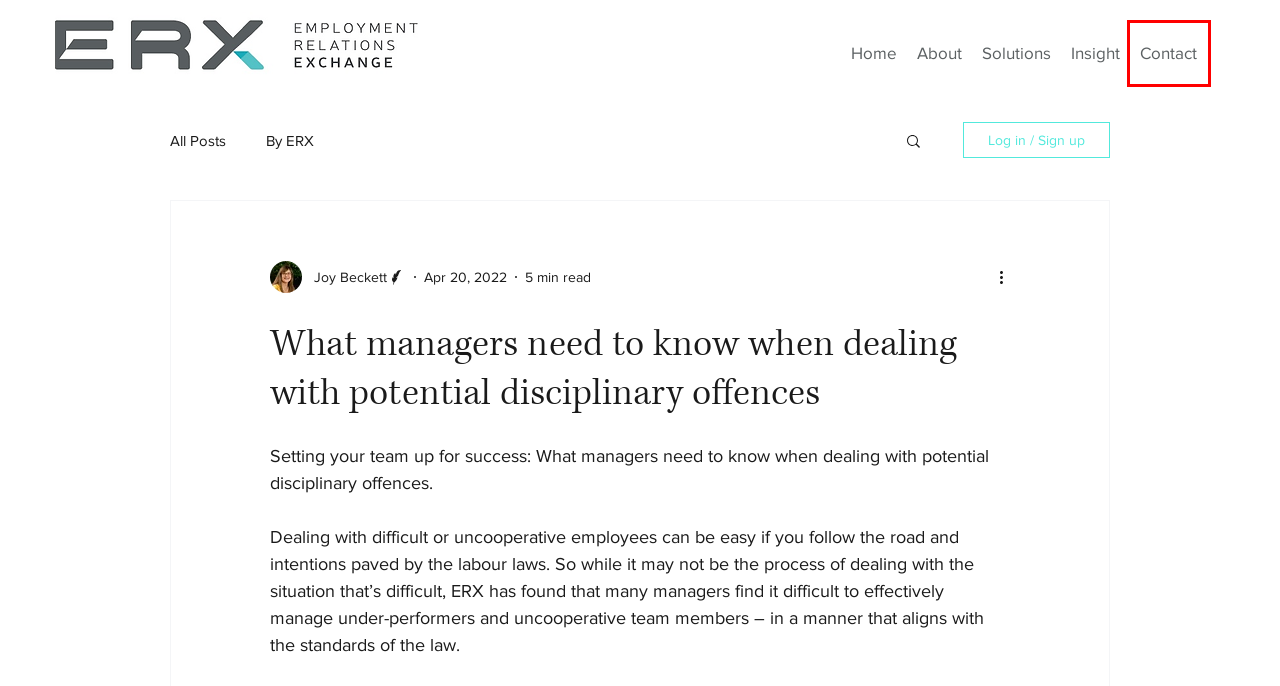Given a screenshot of a webpage with a red bounding box, please pick the webpage description that best fits the new webpage after clicking the element inside the bounding box. Here are the candidates:
A. By ERX
B. About | ERX
C. Contact | ERX
D. Surviving the post-consensus society and redesigning conflict resolutions
E. Is bigger always better when it comes to company policies?
F. Home | Employment Relations Exchange  |  ERX | South Africa
G. Insight | ERX
H. UK law firm introduces pay cut for at home workers

C